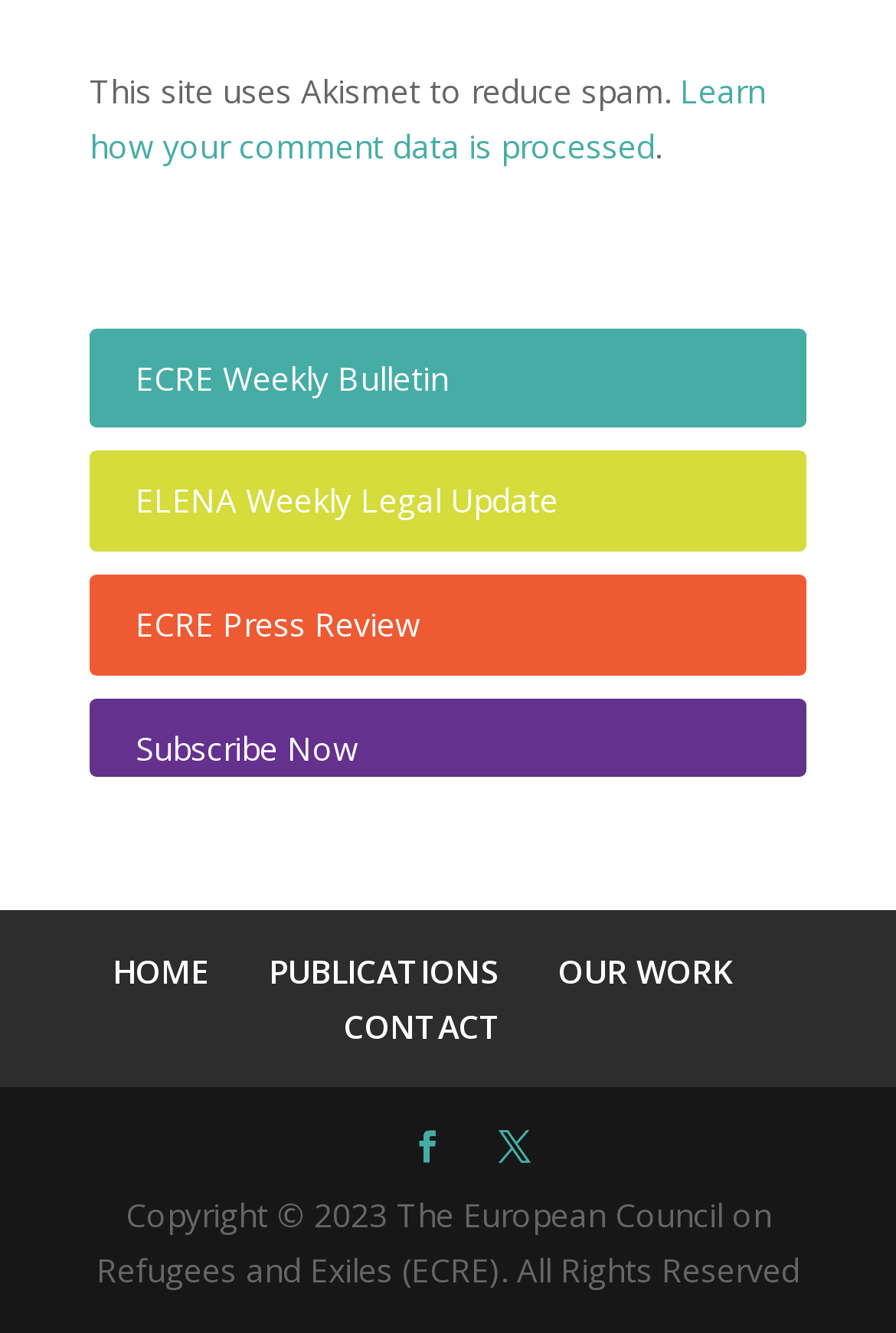Please determine the bounding box coordinates of the element to click in order to execute the following instruction: "Learn more about the 'reality of evil'". The coordinates should be four float numbers between 0 and 1, specified as [left, top, right, bottom].

None